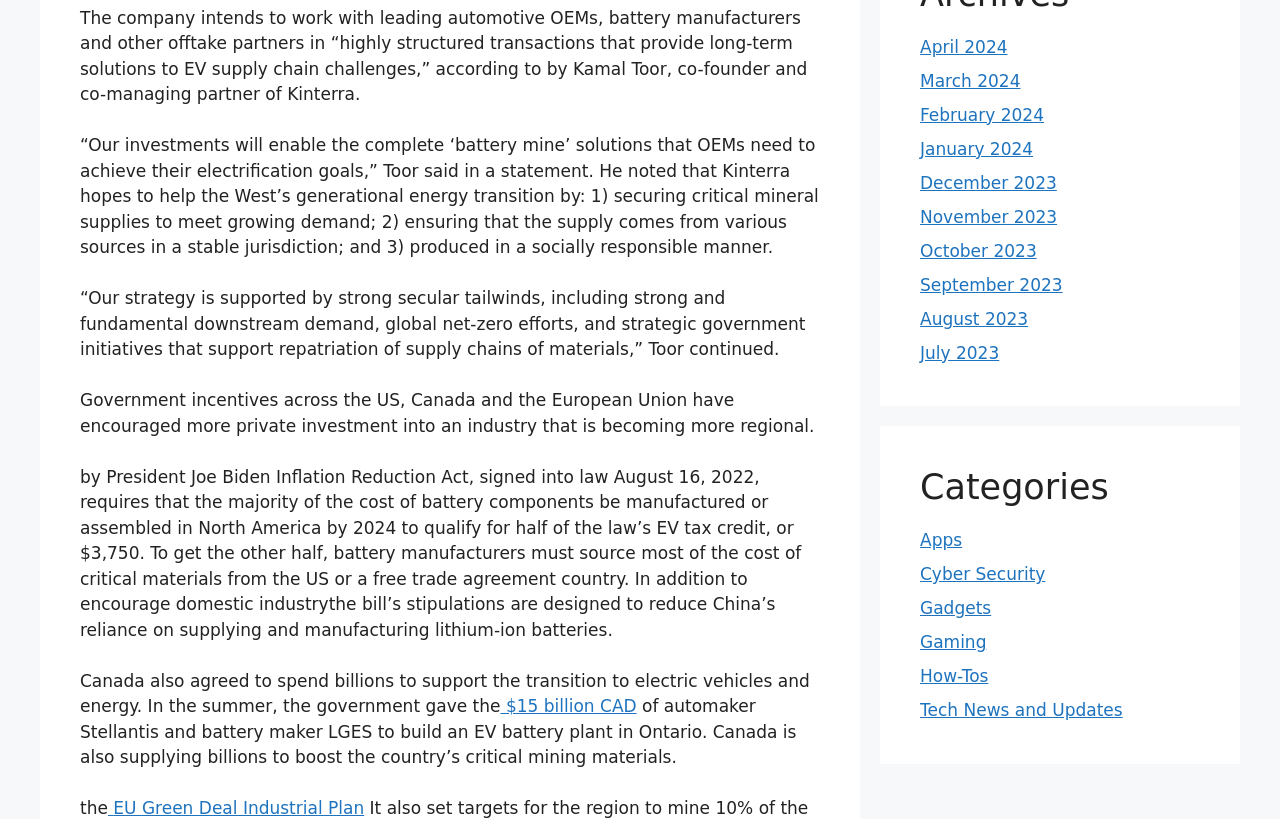Find the bounding box coordinates for the UI element whose description is: "October 2023". The coordinates should be four float numbers between 0 and 1, in the format [left, top, right, bottom].

[0.719, 0.294, 0.81, 0.318]